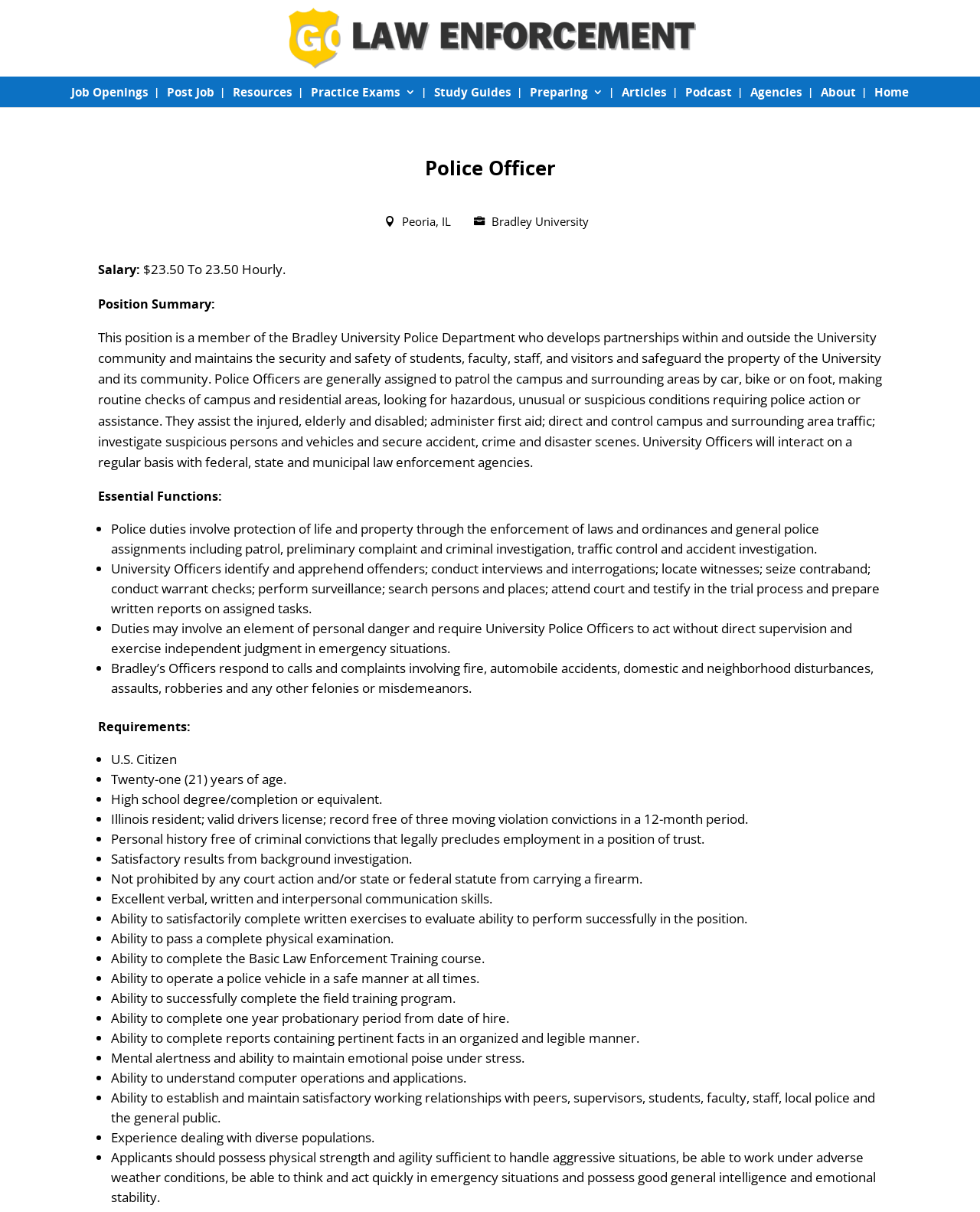Locate the bounding box coordinates of the element's region that should be clicked to carry out the following instruction: "Click the 'Largest Listing of Law Enforcement Jobs' link". The coordinates need to be four float numbers between 0 and 1, i.e., [left, top, right, bottom].

[0.293, 0.023, 0.71, 0.038]